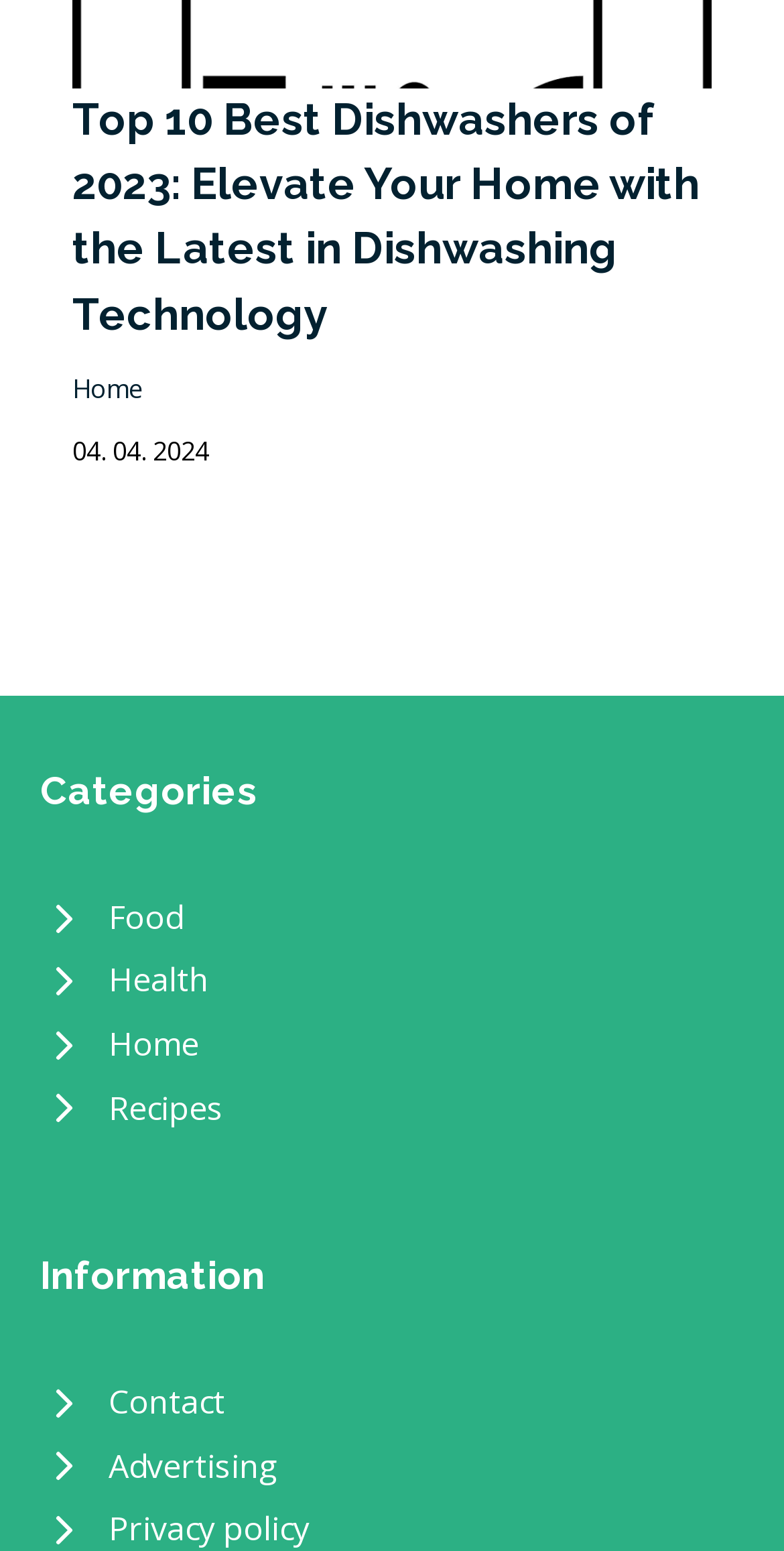Please locate the bounding box coordinates for the element that should be clicked to achieve the following instruction: "Click on the 'Best Dishwasher 2023' link". Ensure the coordinates are given as four float numbers between 0 and 1, i.e., [left, top, right, bottom].

[0.092, 0.052, 0.908, 0.08]